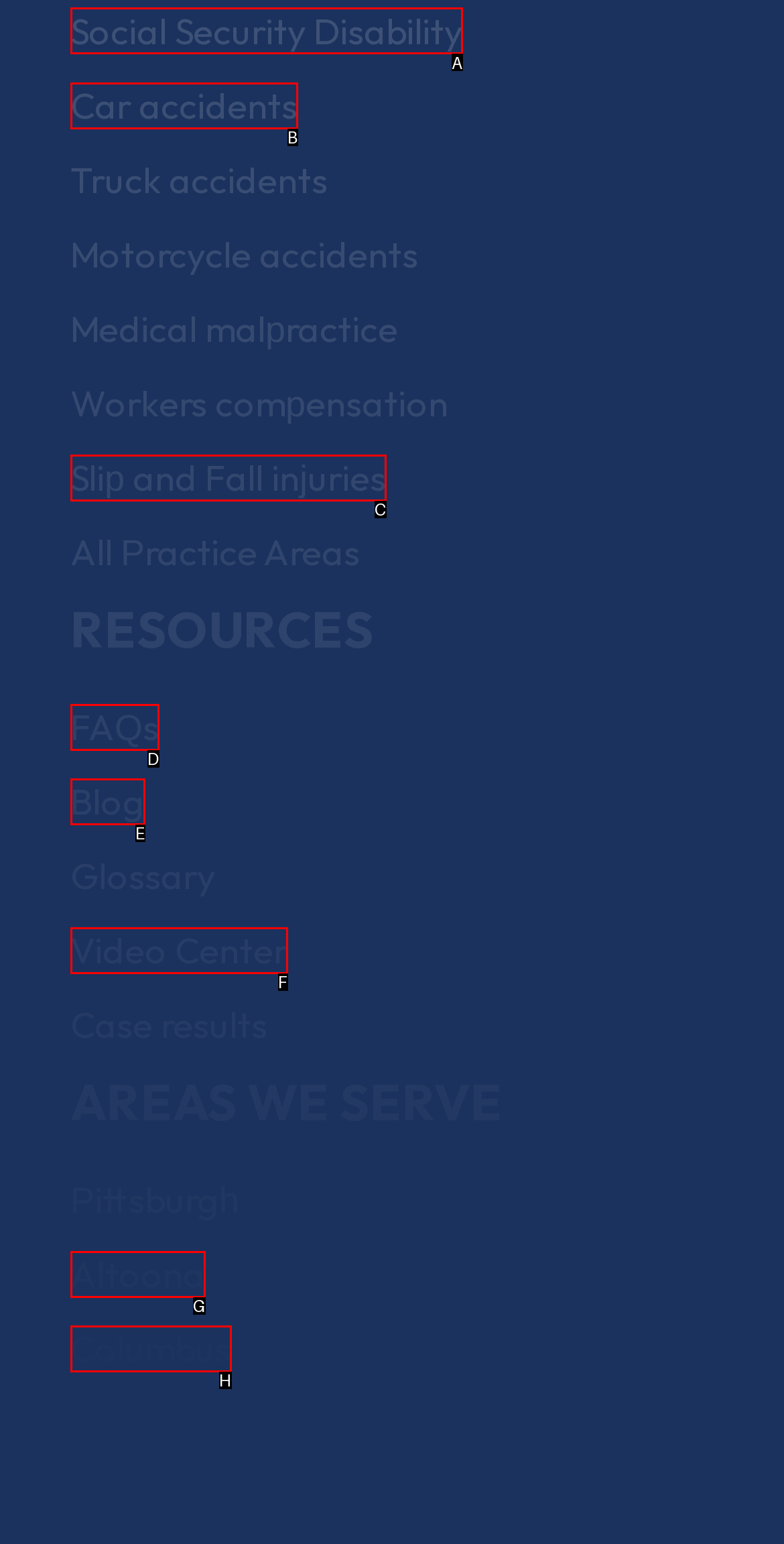Which option should be clicked to complete this task: Learn about Social Security Disability
Reply with the letter of the correct choice from the given choices.

A